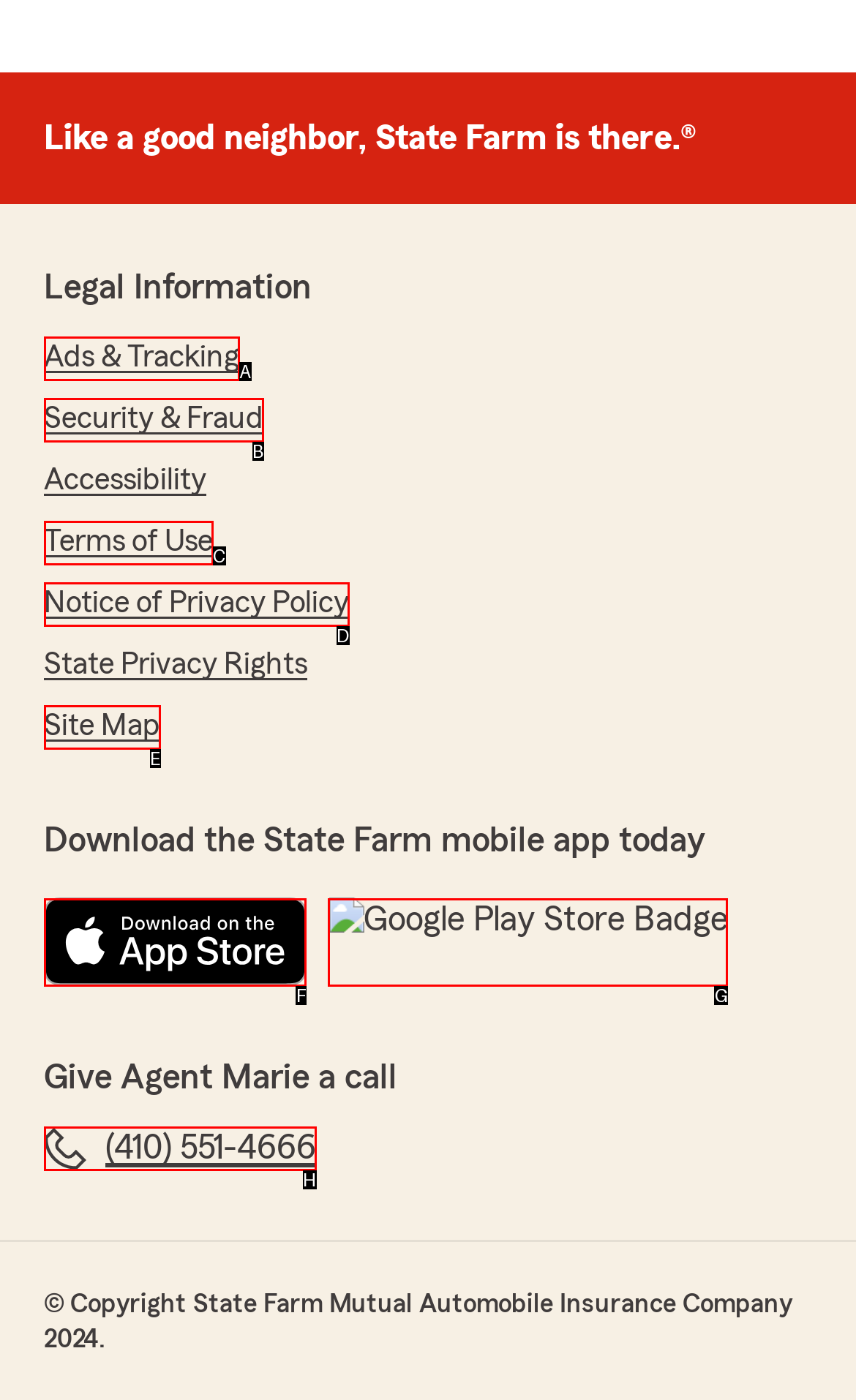Find the HTML element that matches the description provided: (410) 551-4666
Answer using the corresponding option letter.

H